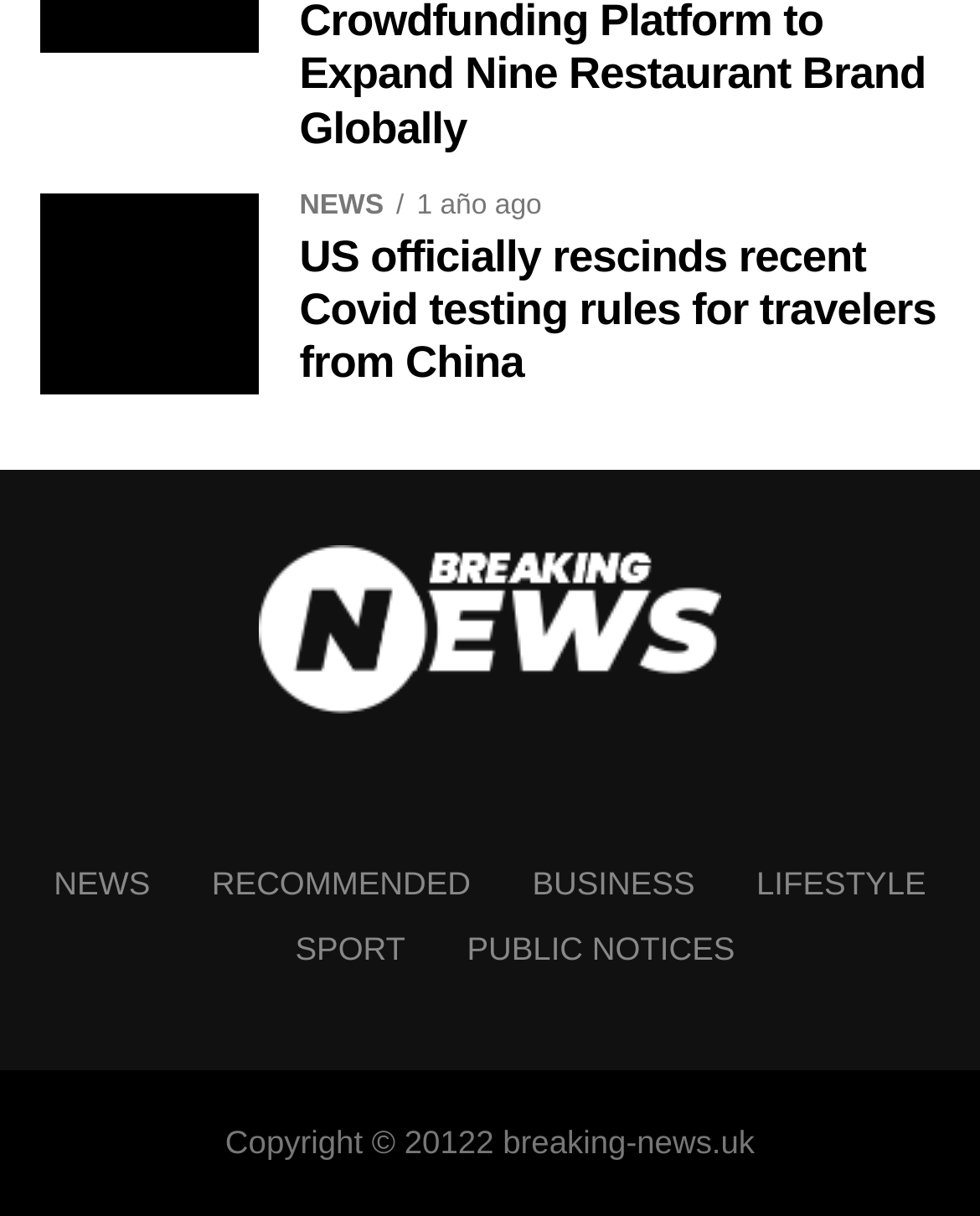Determine the bounding box coordinates for the element that should be clicked to follow this instruction: "go to NEWS". The coordinates should be given as four float numbers between 0 and 1, in the format [left, top, right, bottom].

[0.055, 0.71, 0.153, 0.741]